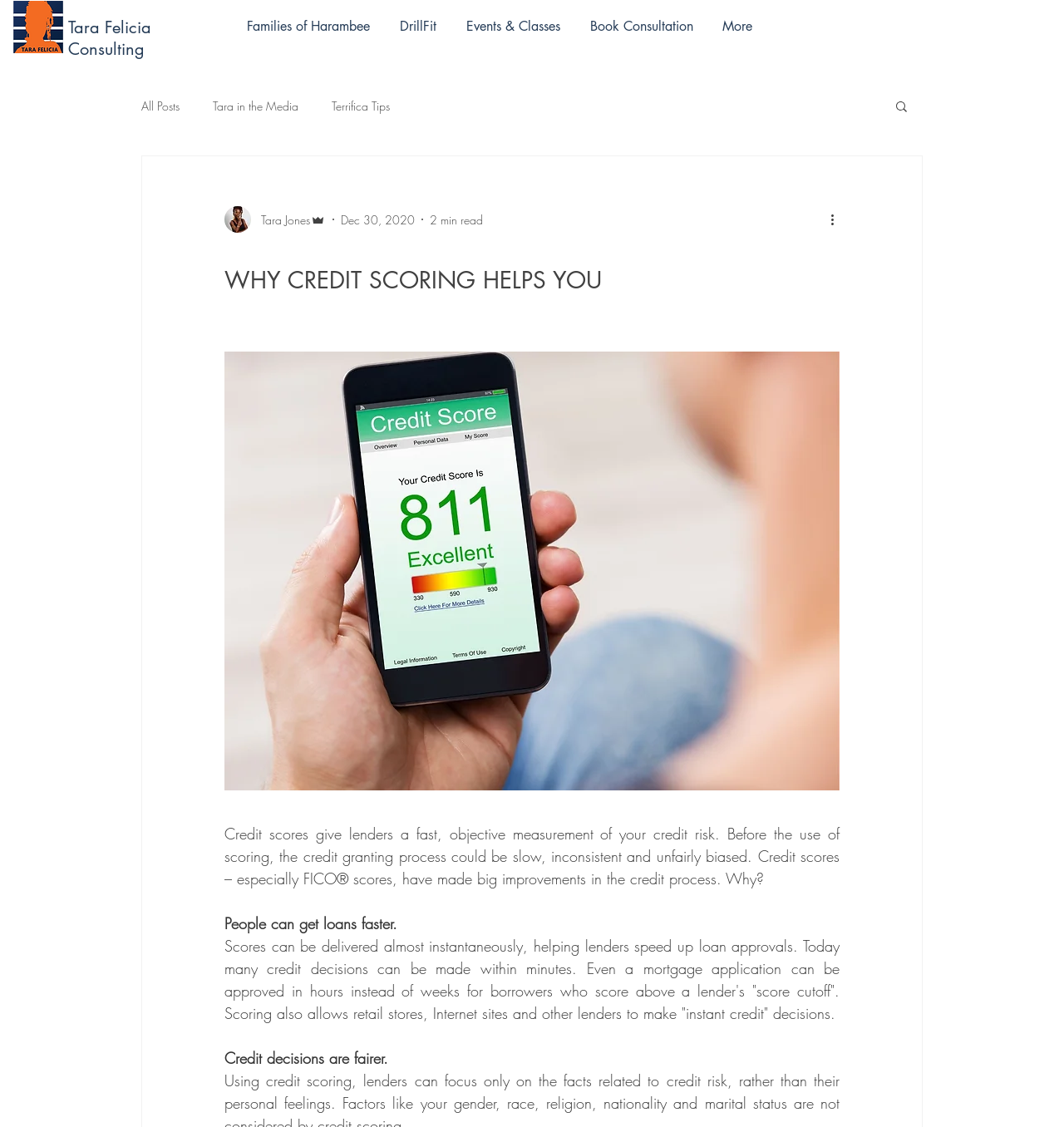Refer to the image and provide an in-depth answer to the question: 
How many links are in the navigation 'Site'?

The navigation 'Site' has 5 links, which are 'Families of Harambee', 'DrillFit', 'Events & Classes', 'Book Consultation', and 'More'. These links are located at the top of the webpage, with bounding box coordinates ranging from [0.218, 0.002, 0.362, 0.045] to [0.665, 0.002, 0.72, 0.045].